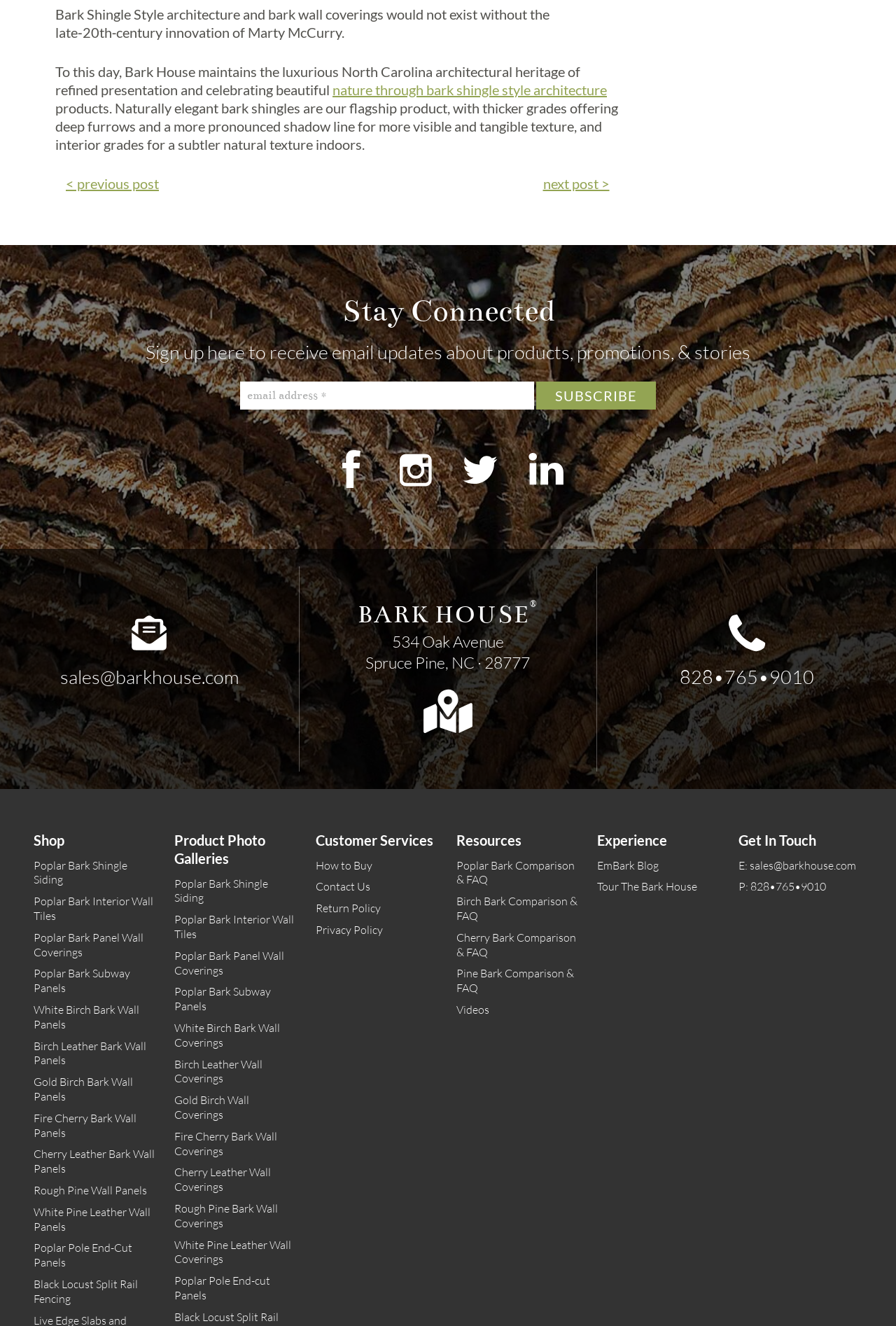Answer the question briefly using a single word or phrase: 
How can customers contact the company?

By email or phone